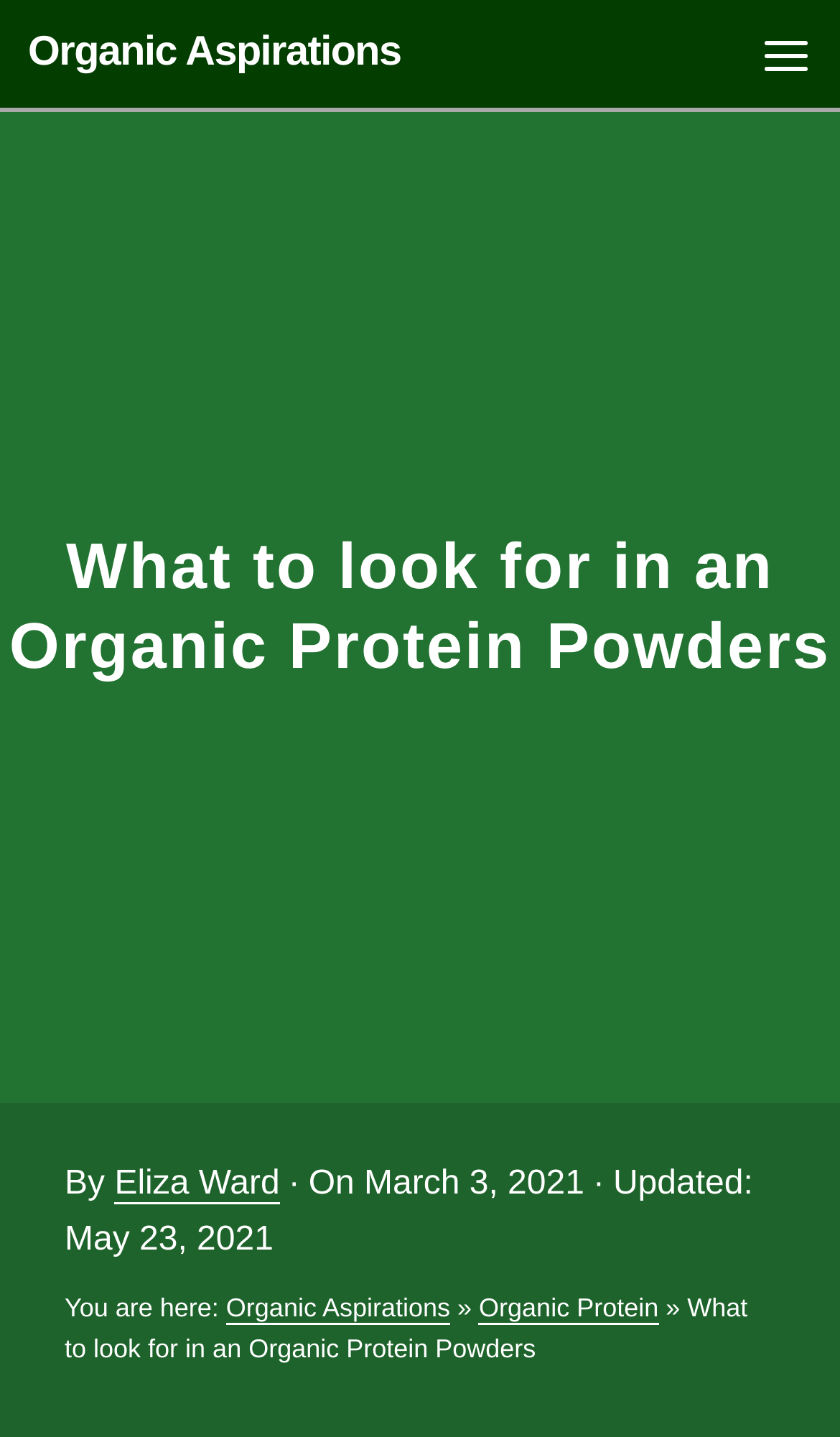Identify and provide the main heading of the webpage.

What to look for in an Organic Protein Powders